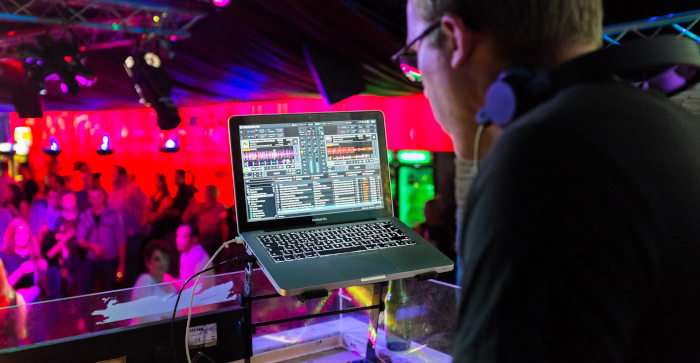Provide a brief response to the question below using a single word or phrase: 
What is behind the DJ?

The crowd